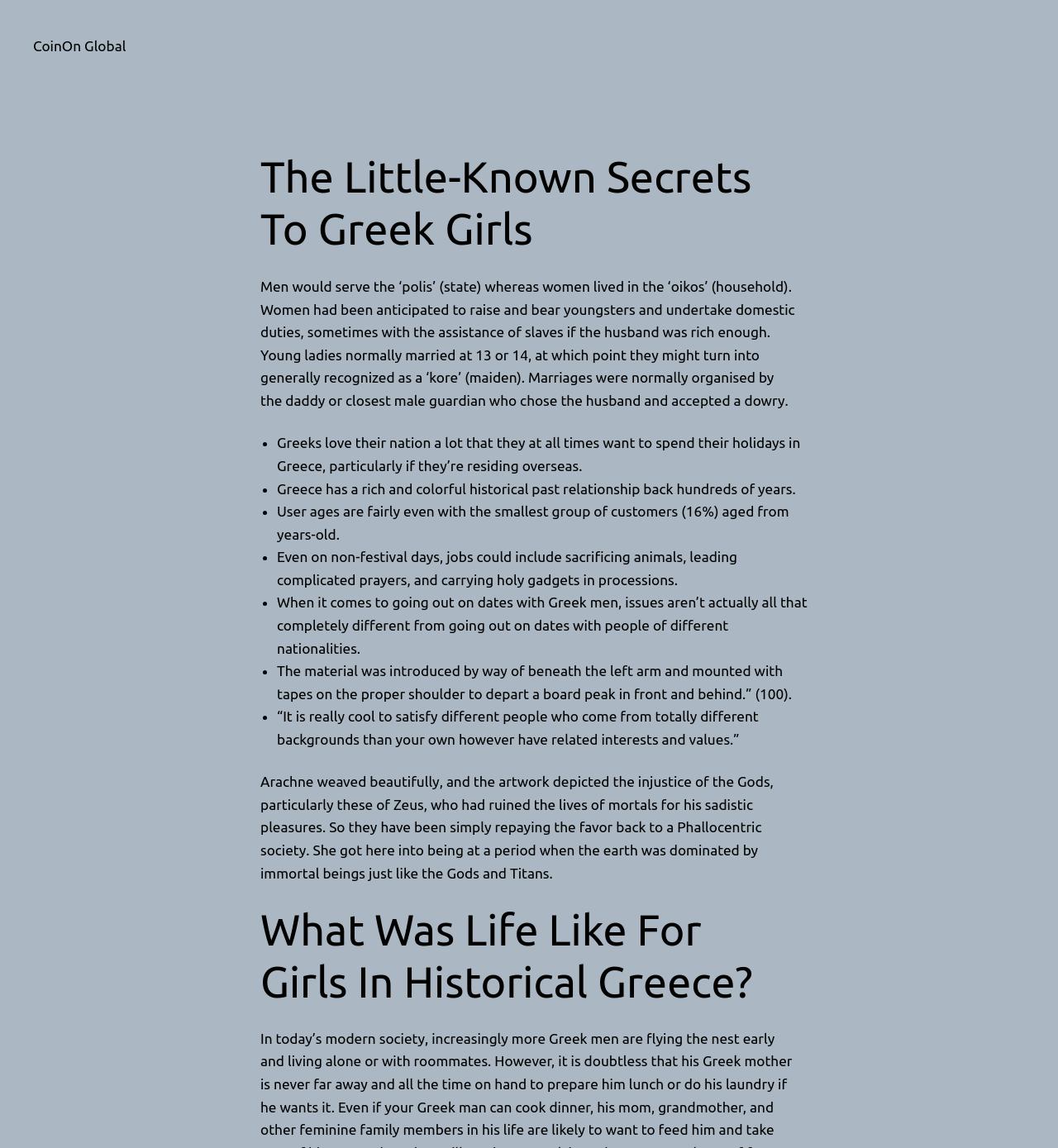Can you give a detailed response to the following question using the information from the image? At what age did young girls normally marry in ancient Greece?

The webpage states that young girls normally married at 13 or 14, at which point they would become known as a ‘kore’ (maiden). Marriages were usually organized by the father or closest male guardian who chose the husband and accepted a dowry.